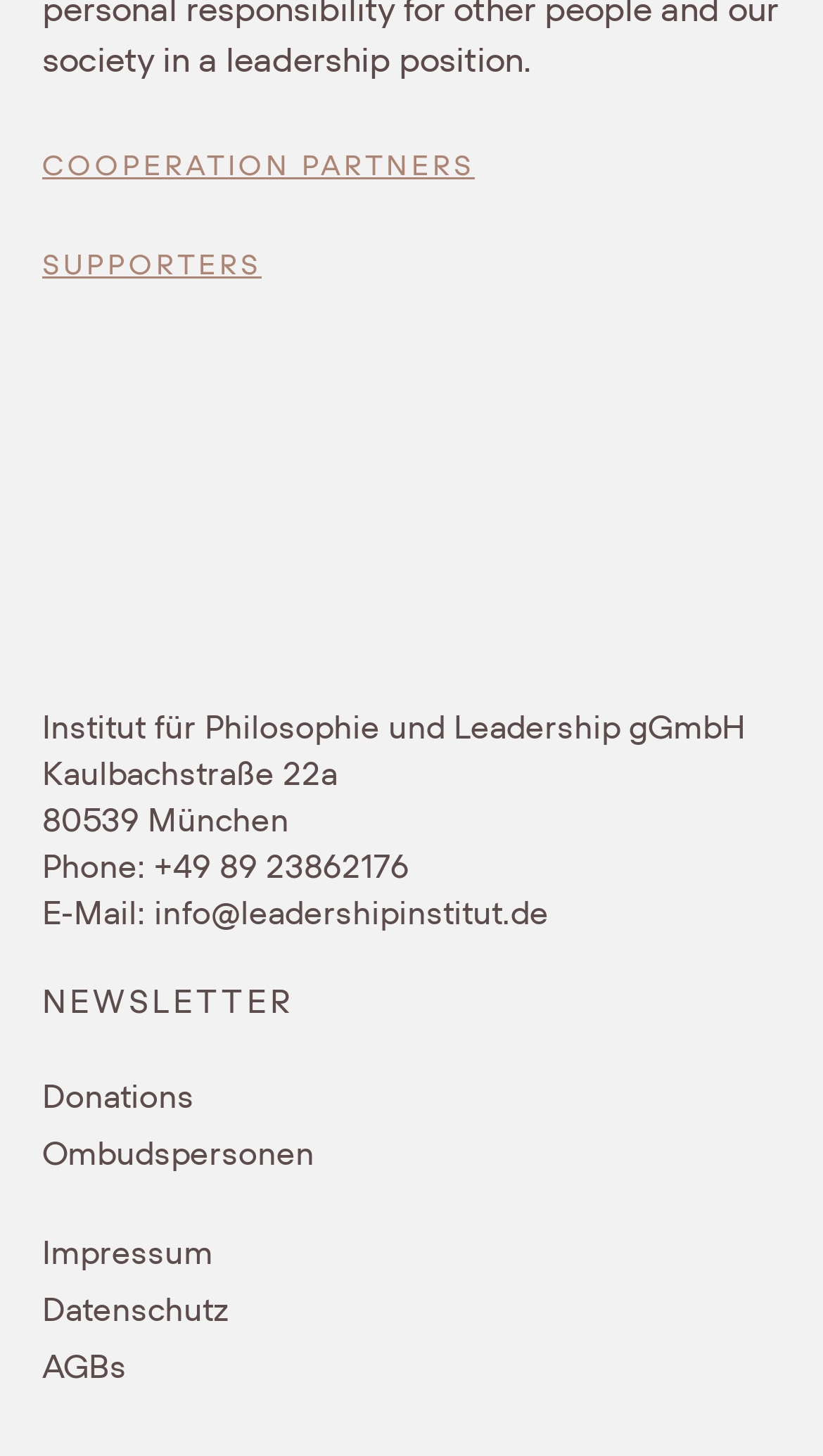Bounding box coordinates are specified in the format (top-left x, top-left y, bottom-right x, bottom-right y). All values are floating point numbers bounded between 0 and 1. Please provide the bounding box coordinate of the region this sentence describes: Cooperation partners

[0.051, 0.106, 0.577, 0.125]